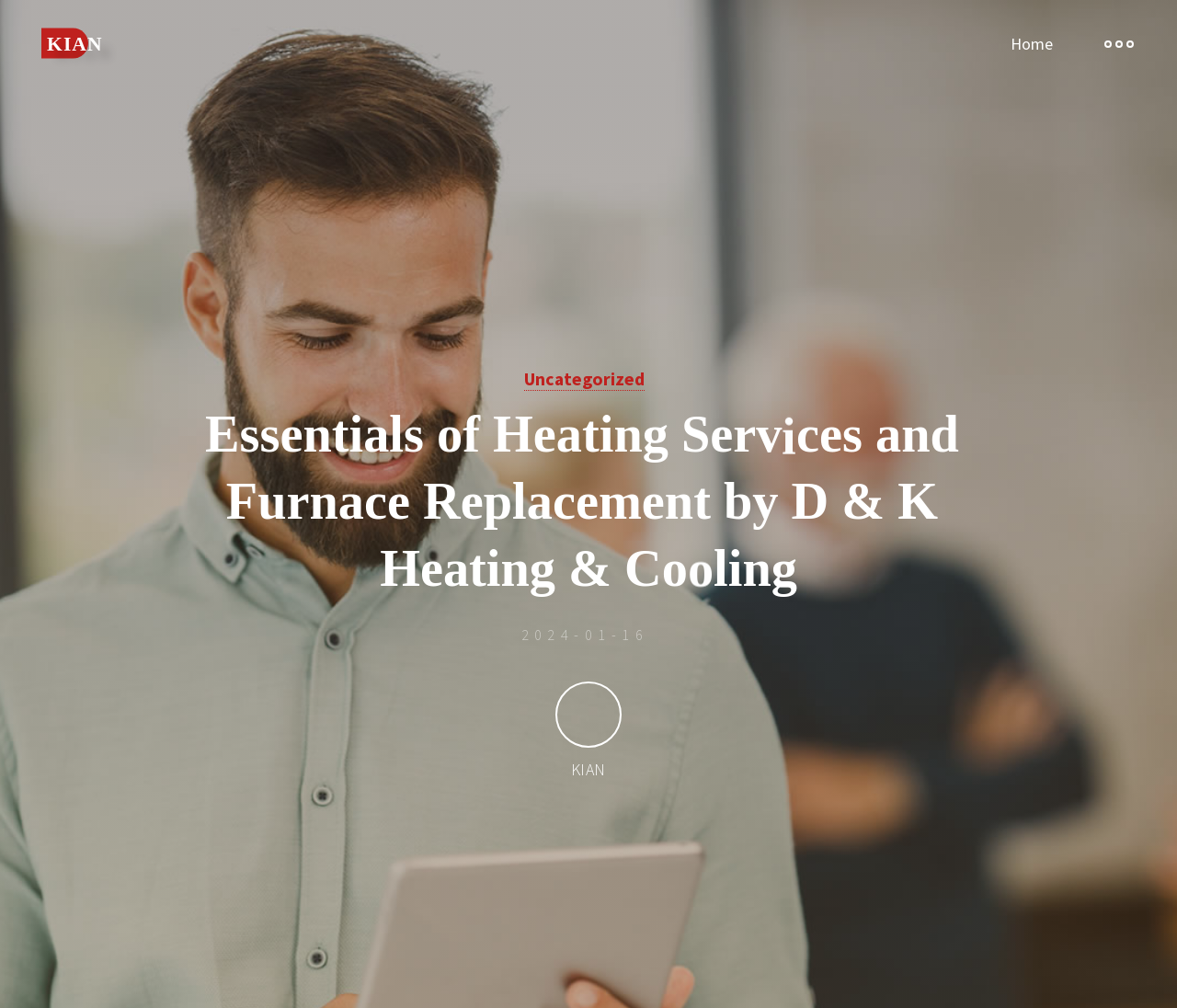What is the date mentioned on the webpage?
Look at the image and provide a short answer using one word or a phrase.

2024-01-16